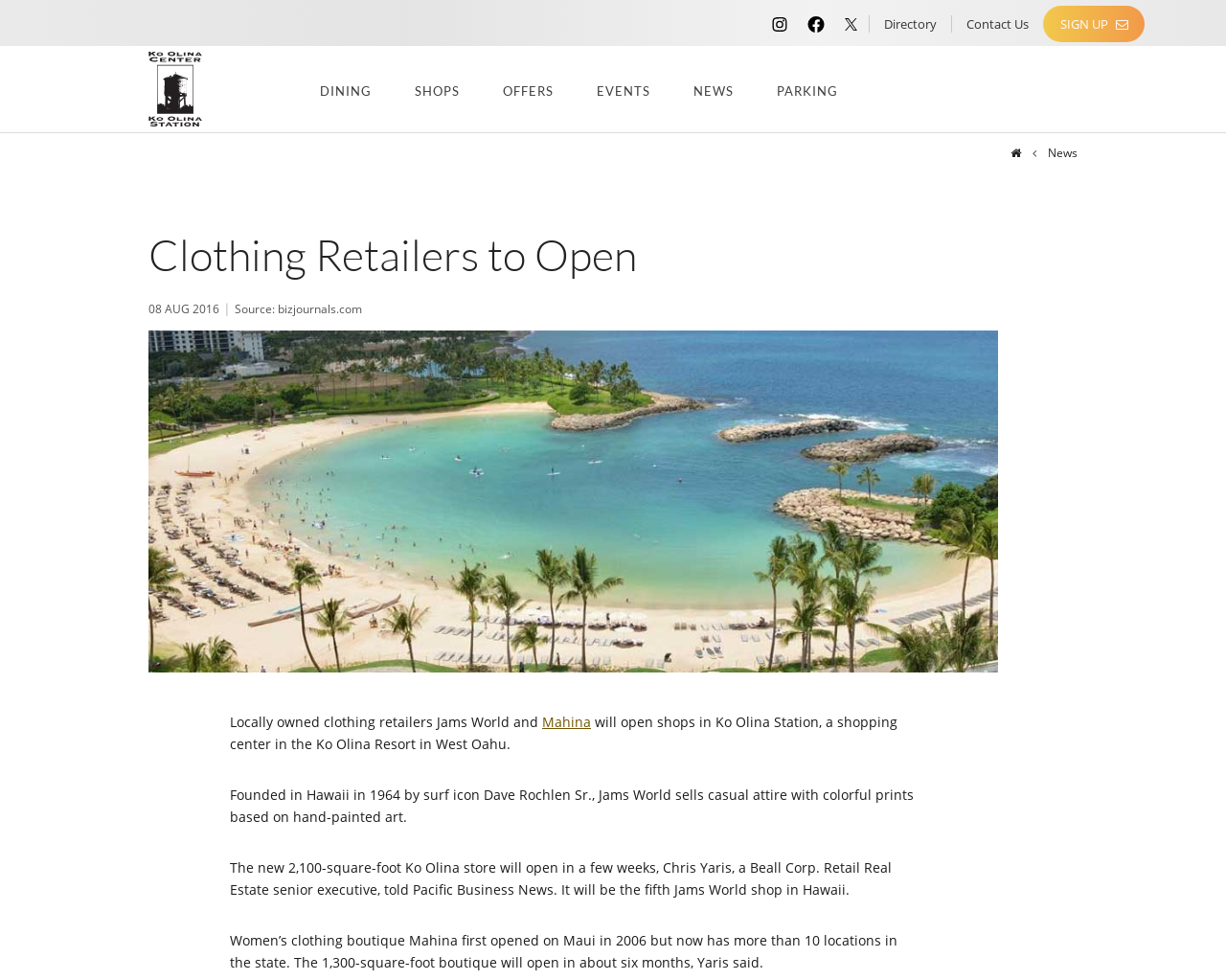Who founded Jams World in 1964?
Refer to the image and respond with a one-word or short-phrase answer.

Dave Rochlen Sr.